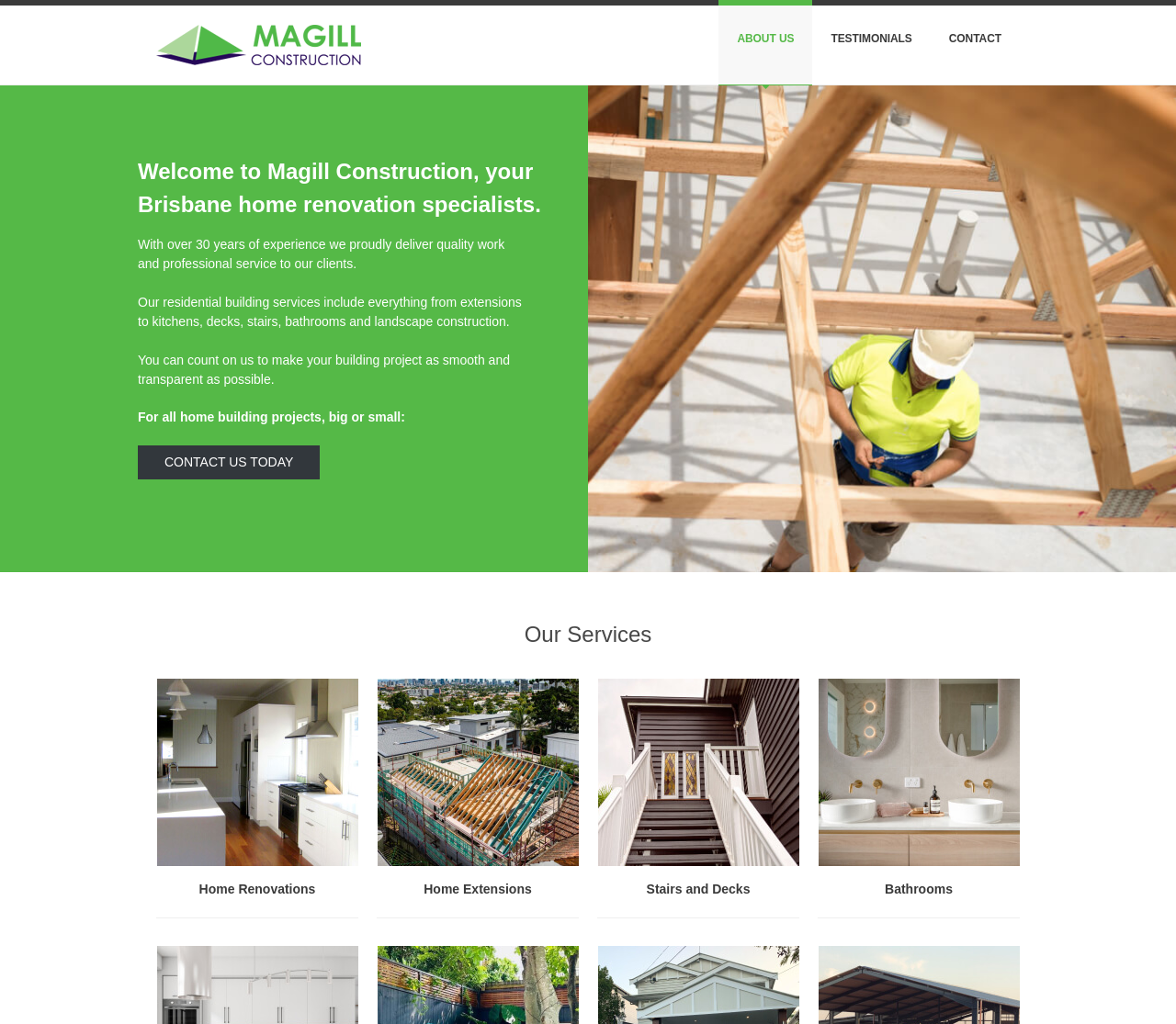Explain the webpage in detail, including its primary components.

The webpage is about Magill Construction, a Brisbane-based building company specializing in renovations, extensions, and new builds. At the top, there is a logo and a navigation menu with links to "ABOUT US", "TESTIMONIALS", and "CONTACT". 

Below the navigation menu, there is a heading that welcomes visitors to Magill Construction, followed by three paragraphs of text that describe the company's experience, services, and commitment to quality work and professional service. 

To the right of the text, there is a call-to-action link "CONTACT US TODAY". 

Further down, there are four sections, each with a heading and a corresponding image. The sections are "Home Renovations", "Home Extensions", "Stairs and Decks", and "Bathrooms". Each section has a link to a specific service page. The images are positioned to the left of the headings and links.